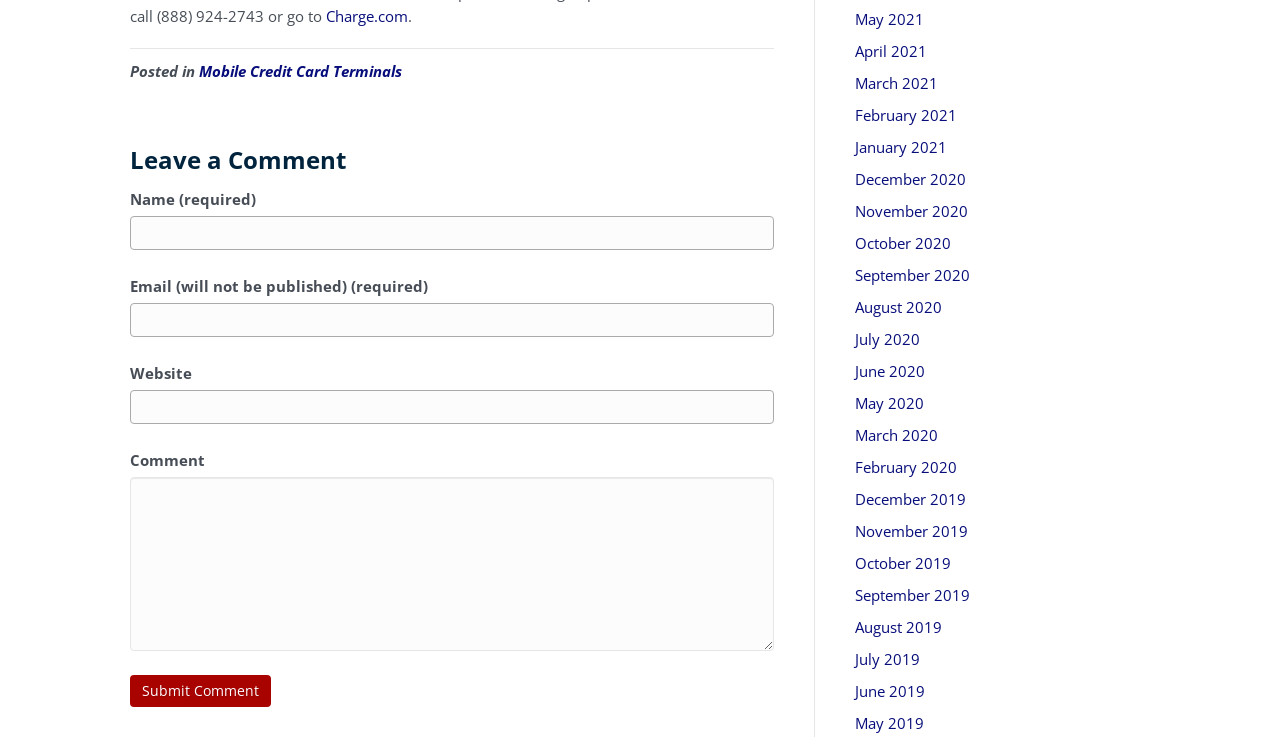Identify the bounding box coordinates for the element you need to click to achieve the following task: "Click on the 'Charge.com' link". The coordinates must be four float values ranging from 0 to 1, formatted as [left, top, right, bottom].

[0.255, 0.008, 0.319, 0.035]